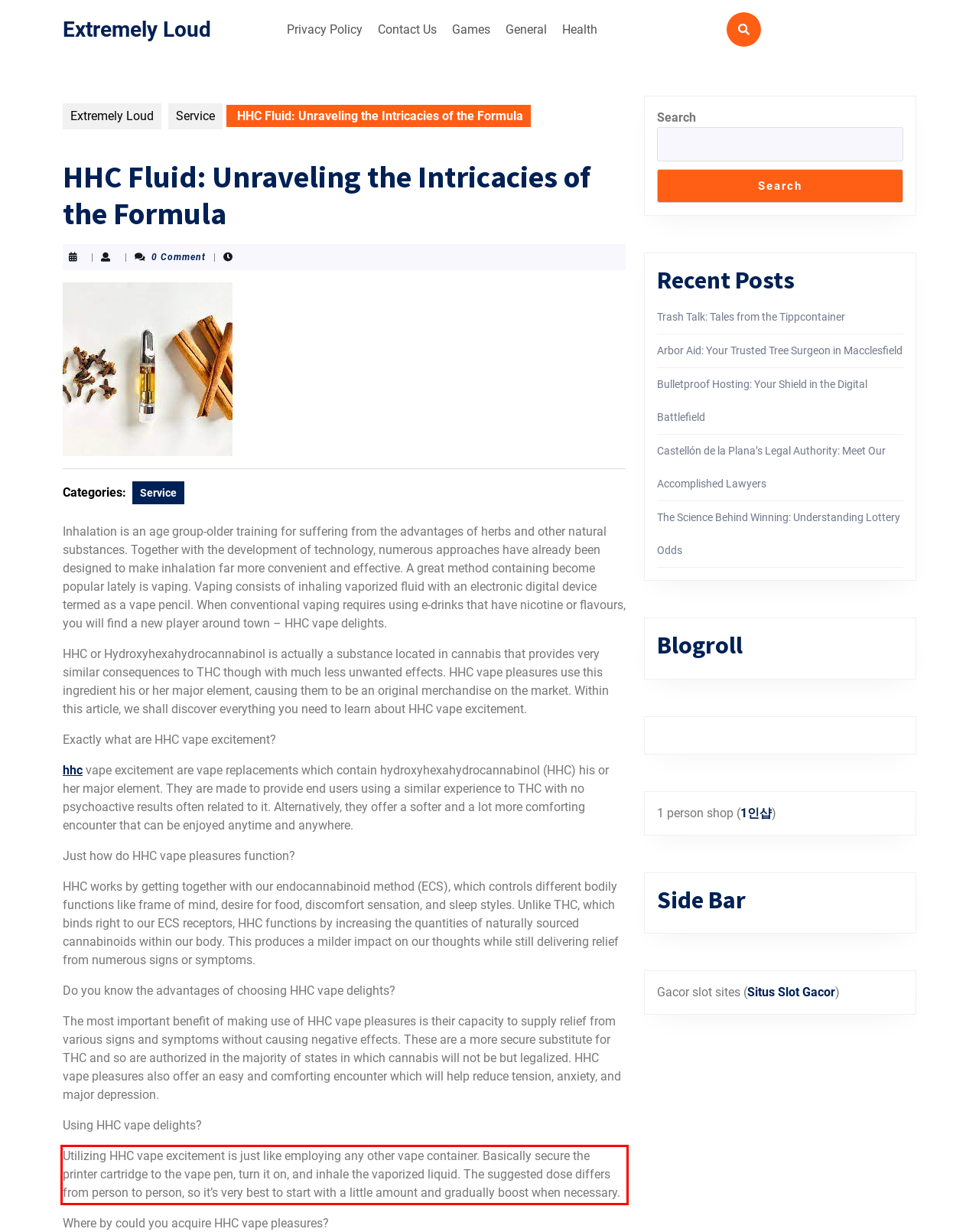You are provided with a webpage screenshot that includes a red rectangle bounding box. Extract the text content from within the bounding box using OCR.

Utilizing HHC vape excitement is just like employing any other vape container. Basically secure the printer cartridge to the vape pen, turn it on, and inhale the vaporized liquid. The suggested dose differs from person to person, so it’s very best to start with a little amount and gradually boost when necessary.